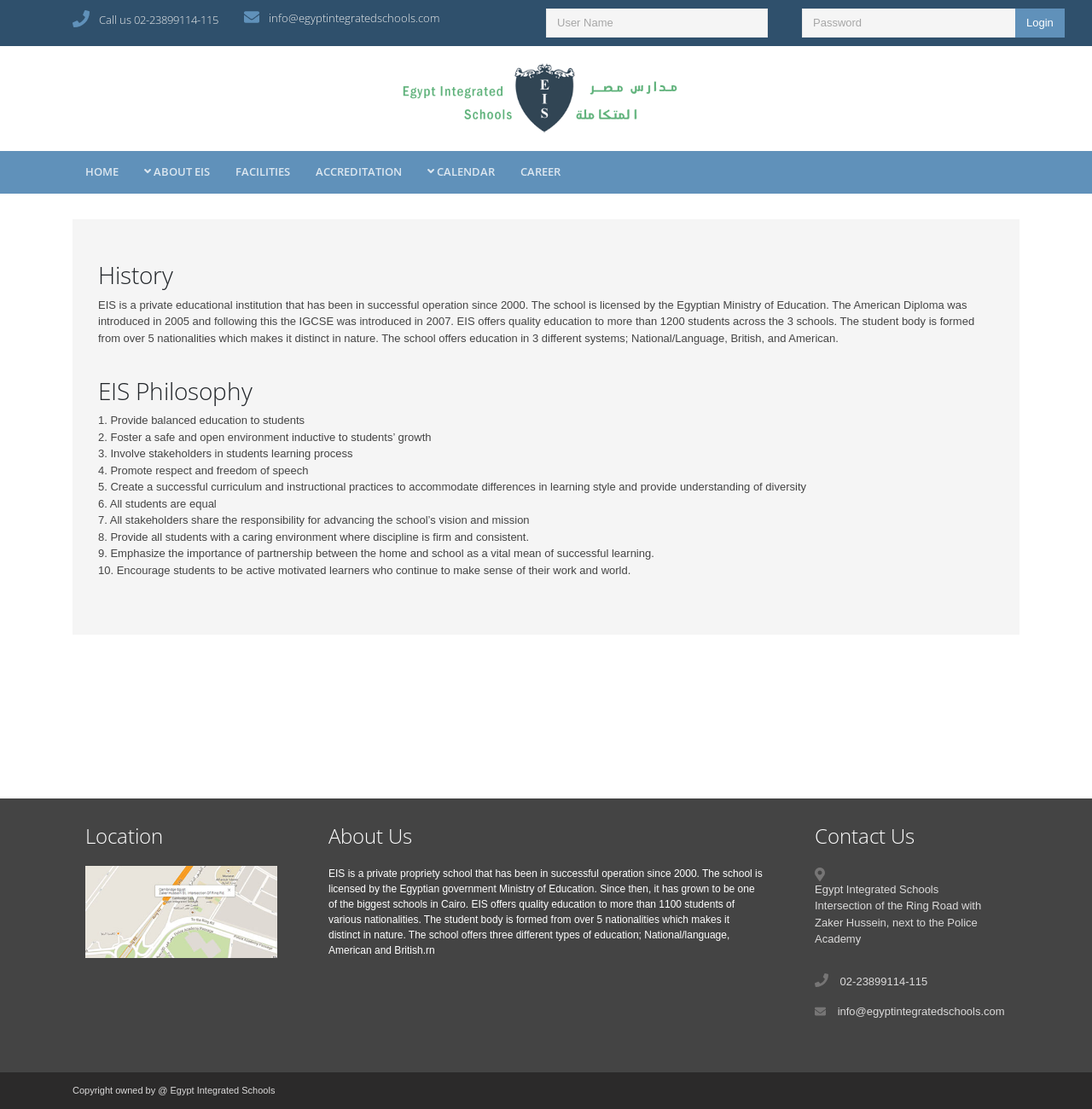Can you find the bounding box coordinates for the element to click on to achieve the instruction: "Enter User Name"?

[0.5, 0.008, 0.703, 0.033]